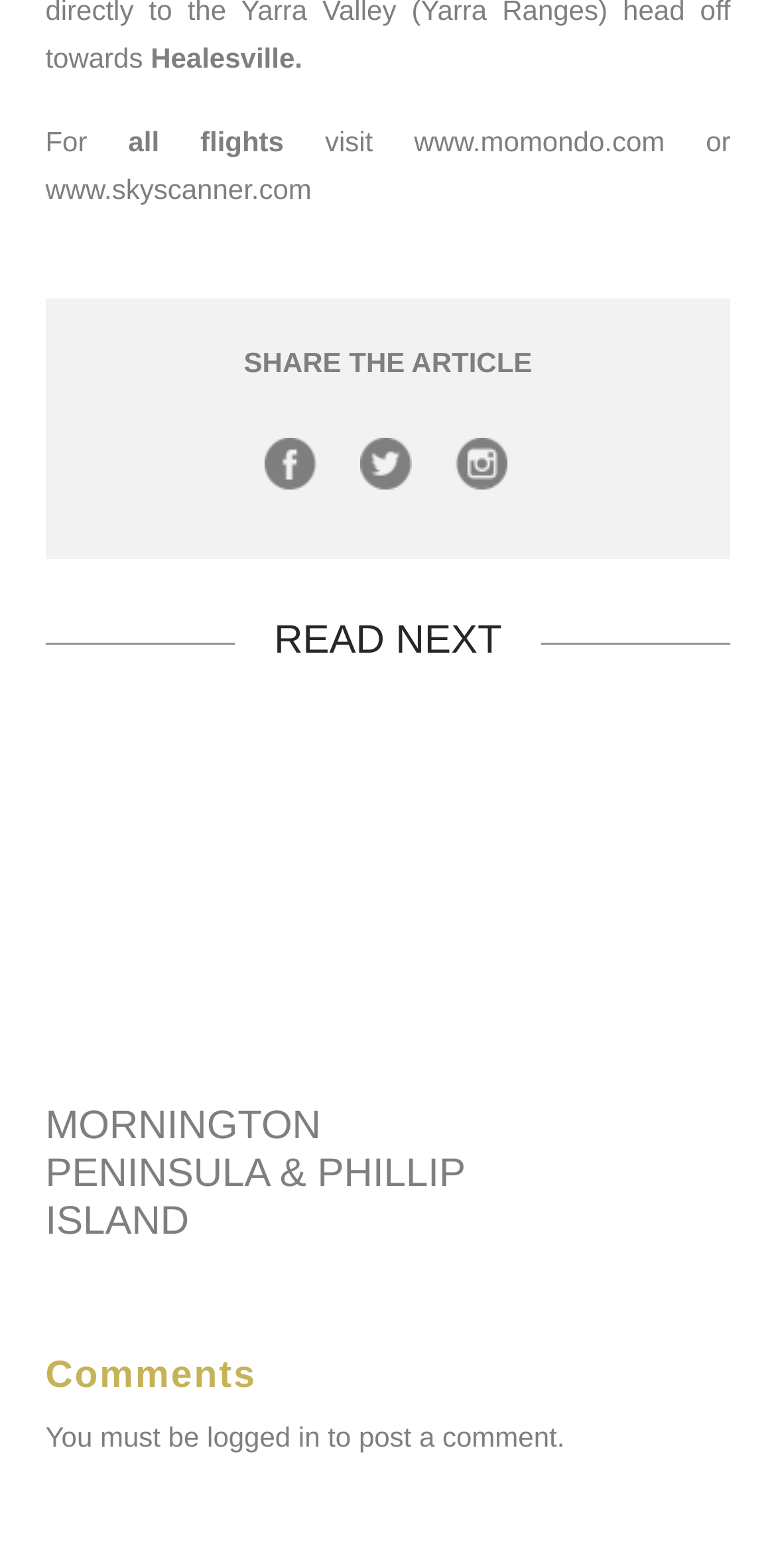Reply to the question below using a single word or brief phrase:
How many social media platforms are available for sharing?

3